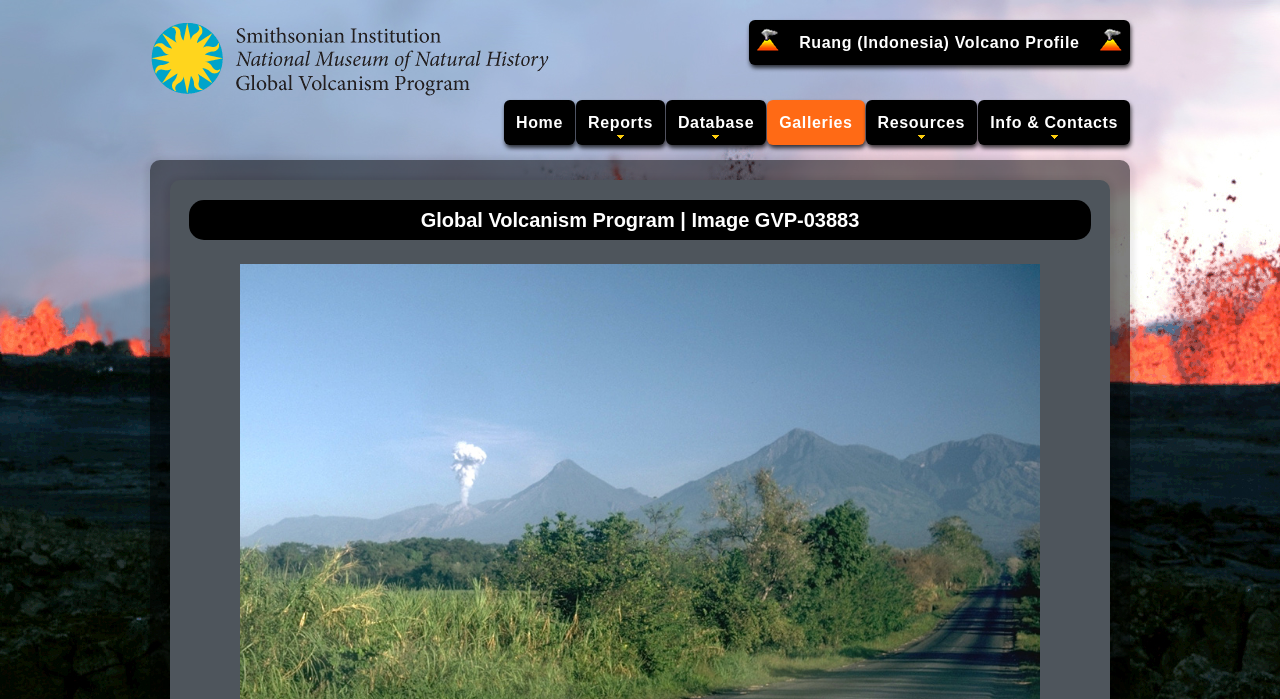Kindly determine the bounding box coordinates for the area that needs to be clicked to execute this instruction: "view galleries".

[0.599, 0.143, 0.675, 0.207]